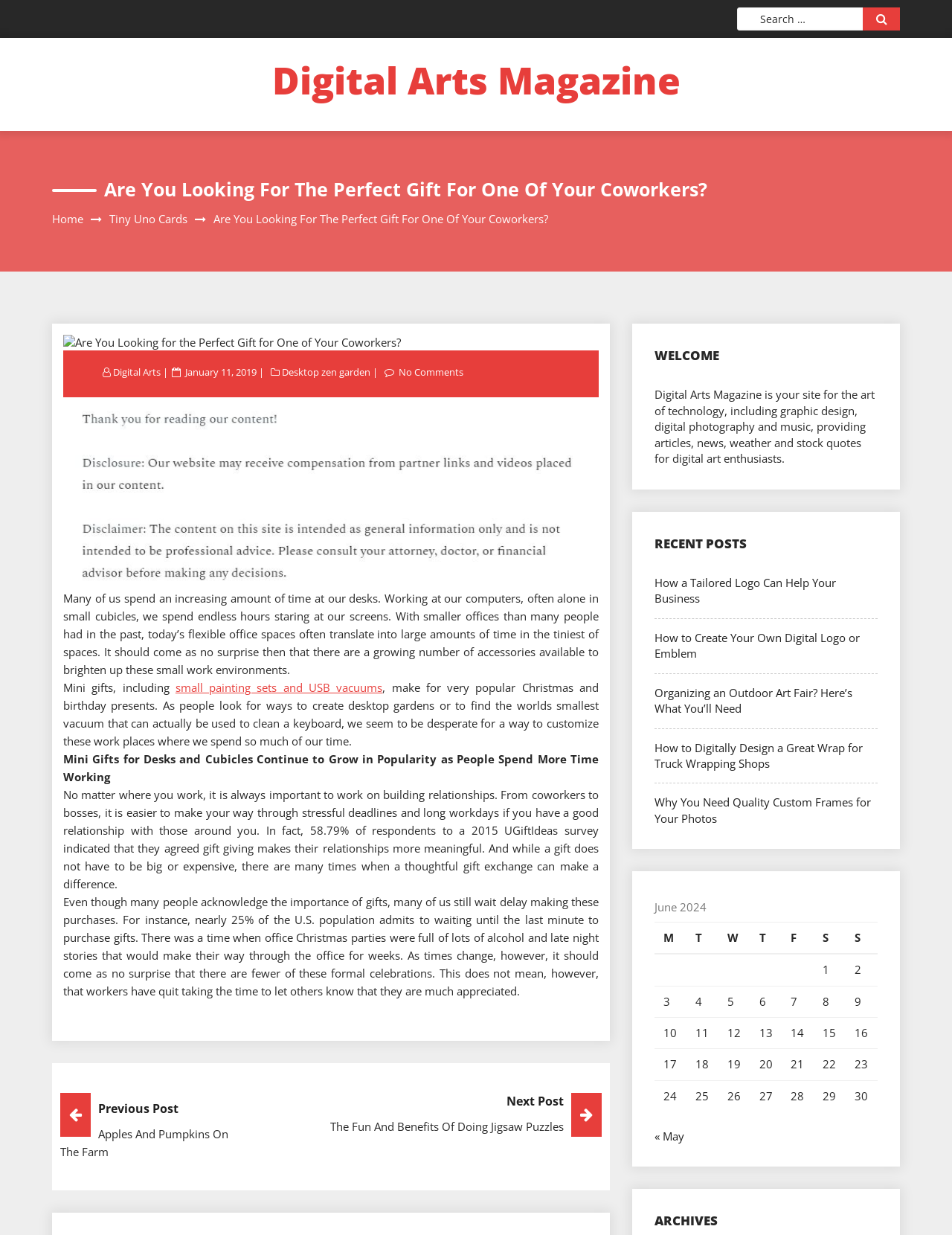Find and specify the bounding box coordinates that correspond to the clickable region for the instruction: "Read the next post".

[0.063, 0.885, 0.632, 0.919]